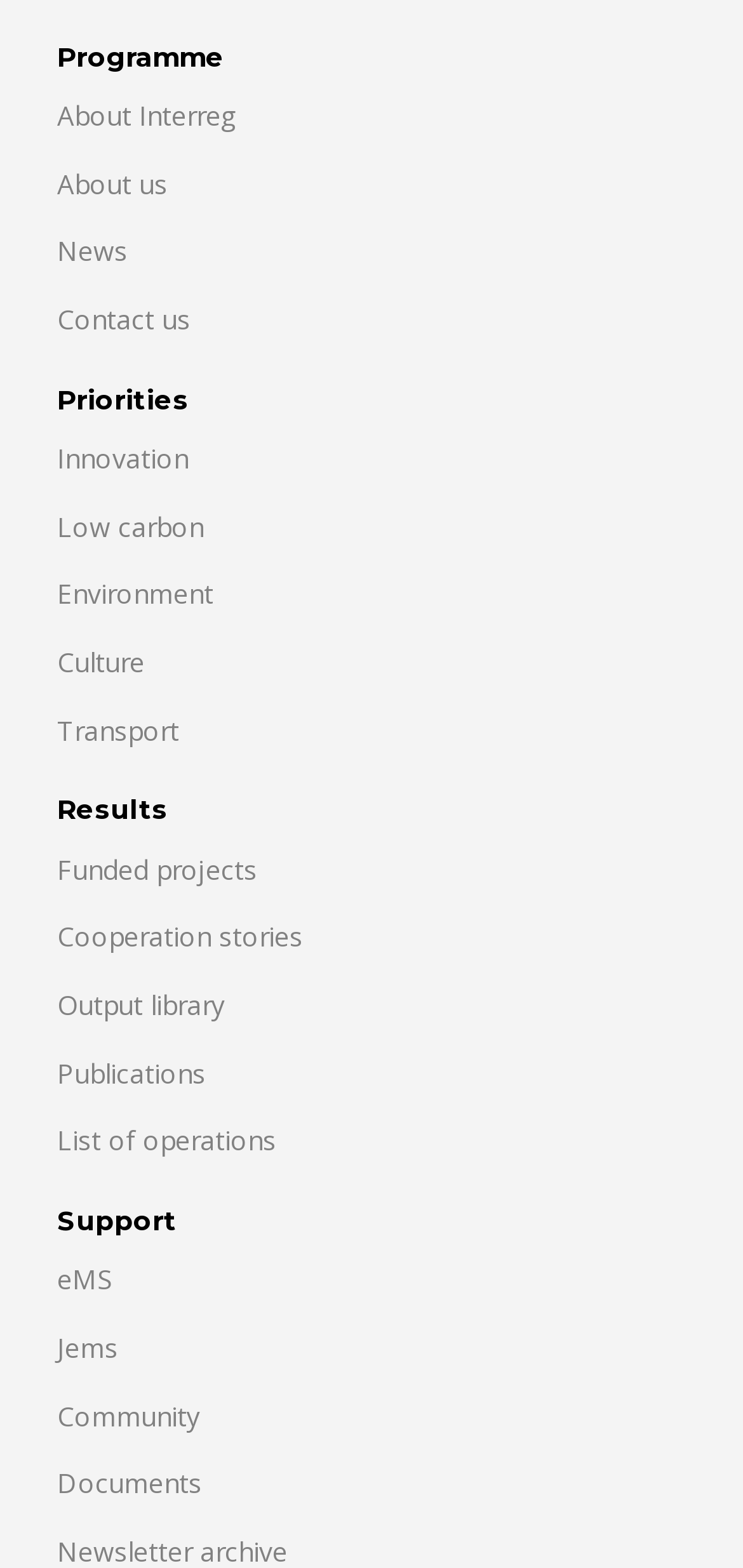How many headings are on the webpage?
Look at the screenshot and respond with a single word or phrase.

4